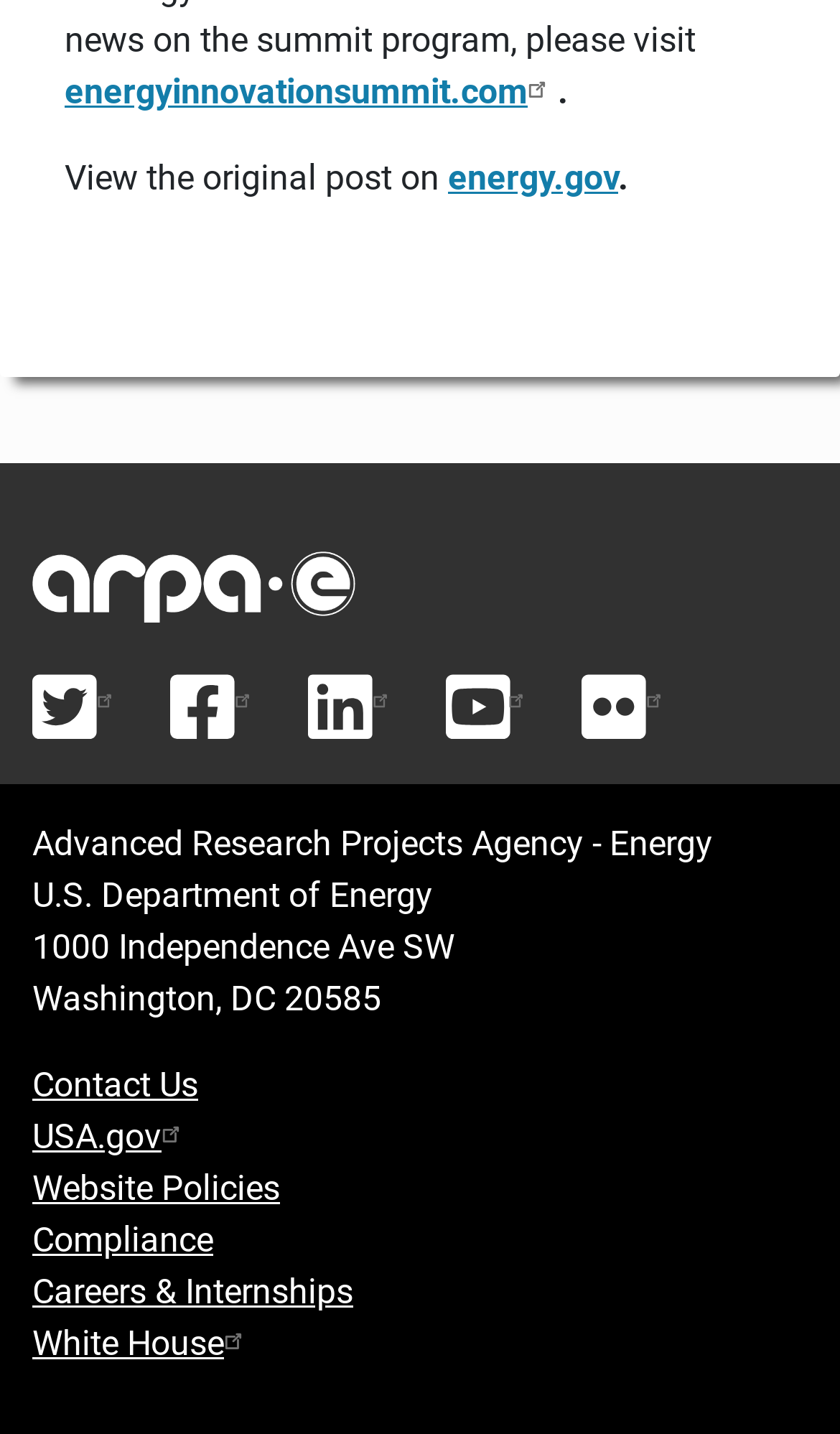Please predict the bounding box coordinates of the element's region where a click is necessary to complete the following instruction: "Go to the DOE website". The coordinates should be represented by four float numbers between 0 and 1, i.e., [left, top, right, bottom].

[0.038, 0.347, 0.474, 0.435]